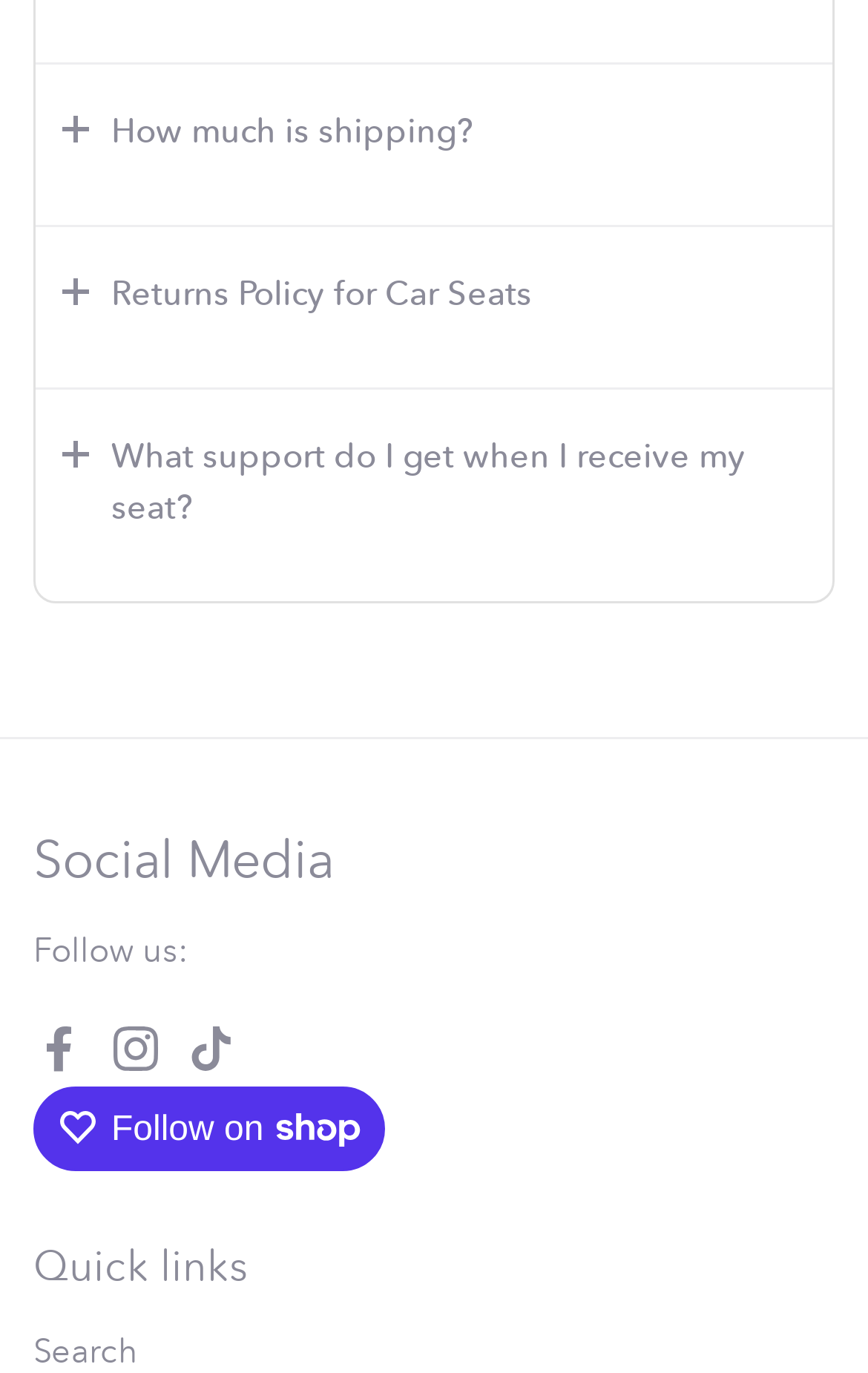Answer the question below in one word or phrase:
What is the last section of the webpage?

Quick links